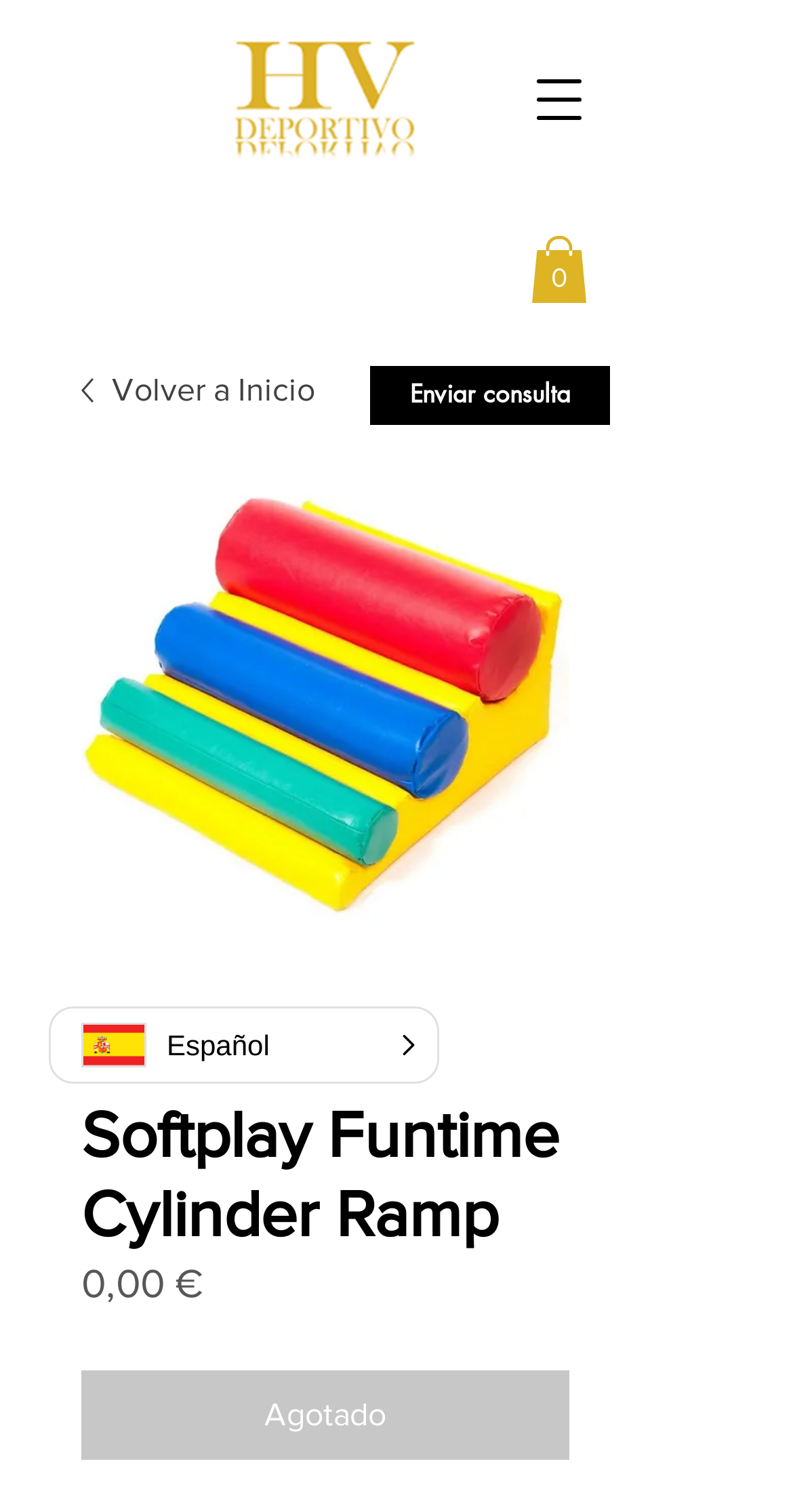What is the language of the webpage?
Answer the question with as much detail as you can, using the image as a reference.

I determined the answer by looking at the StaticText element with the text 'Español' which is located at the bottom of the webpage, indicating that it is the language of the webpage.